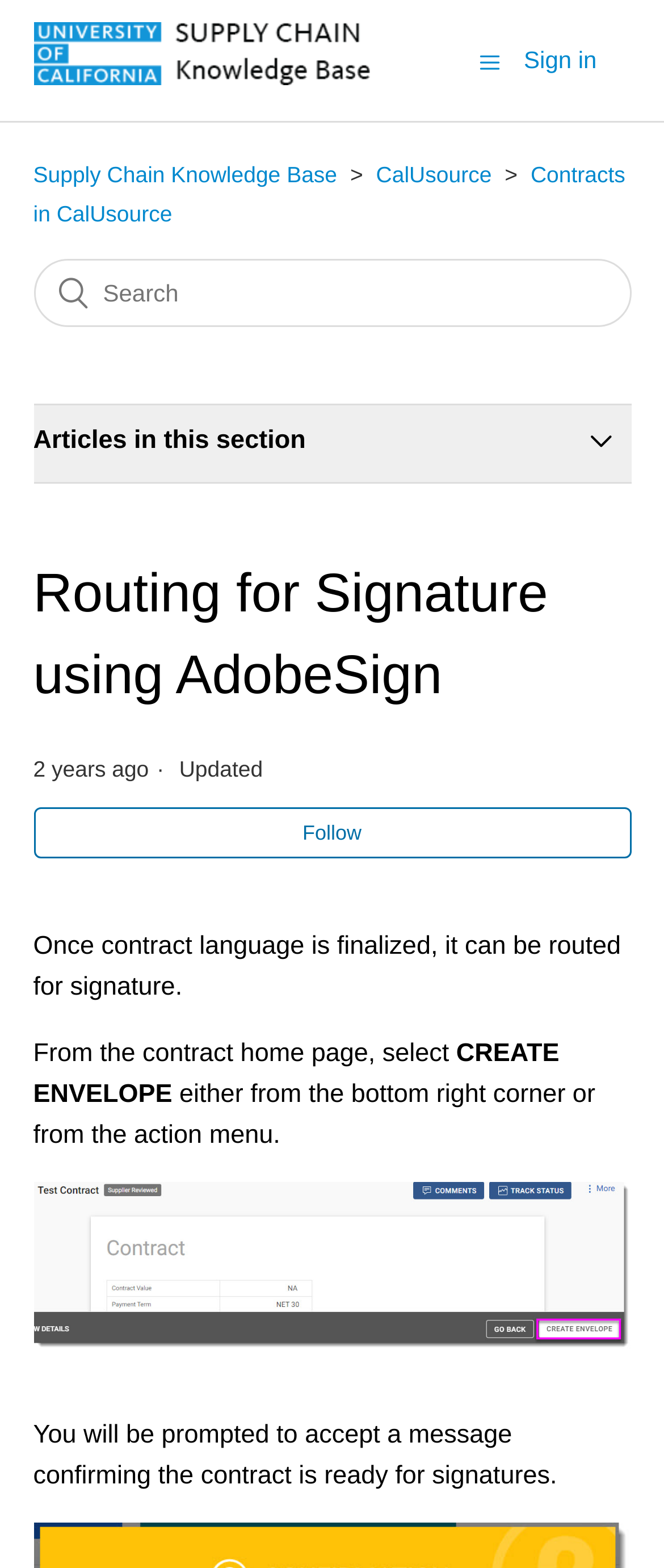Please extract and provide the main headline of the webpage.

Routing for Signature using AdobeSign